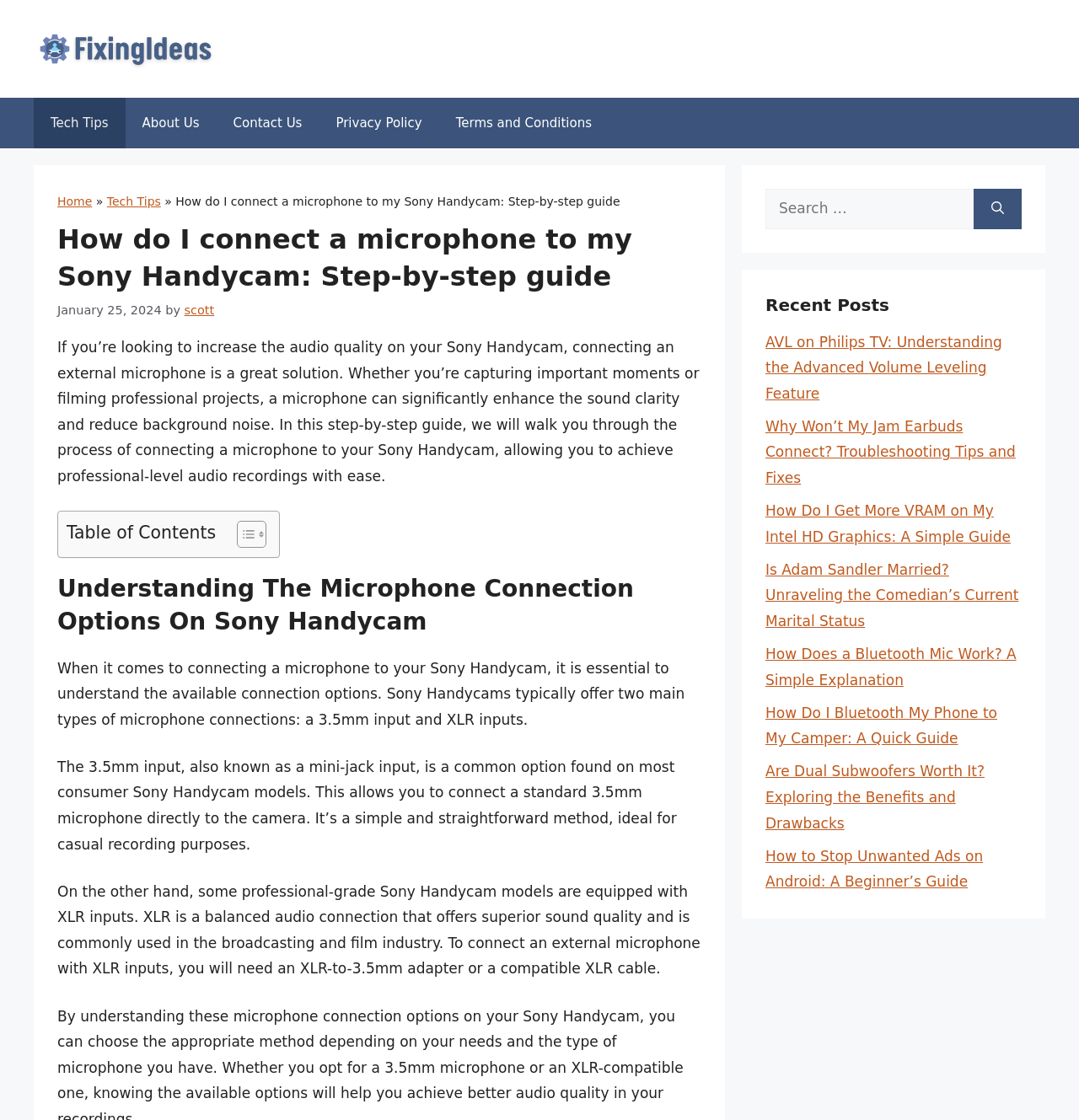Please locate the bounding box coordinates for the element that should be clicked to achieve the following instruction: "Toggle the table of contents". Ensure the coordinates are given as four float numbers between 0 and 1, i.e., [left, top, right, bottom].

[0.208, 0.464, 0.243, 0.49]